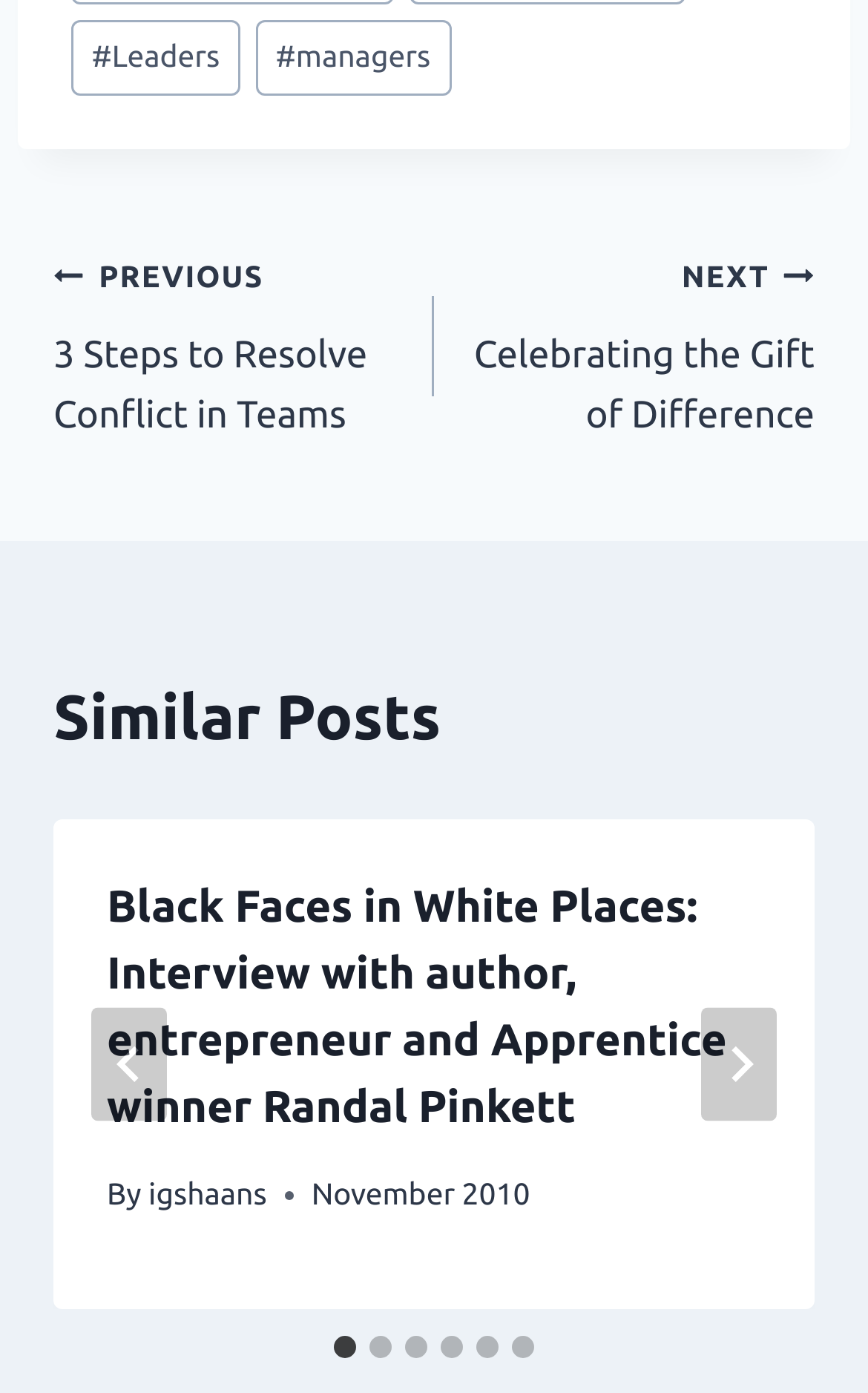Locate the bounding box coordinates of the element to click to perform the following action: 'Go to leaders page'. The coordinates should be given as four float values between 0 and 1, in the form of [left, top, right, bottom].

[0.082, 0.014, 0.277, 0.07]